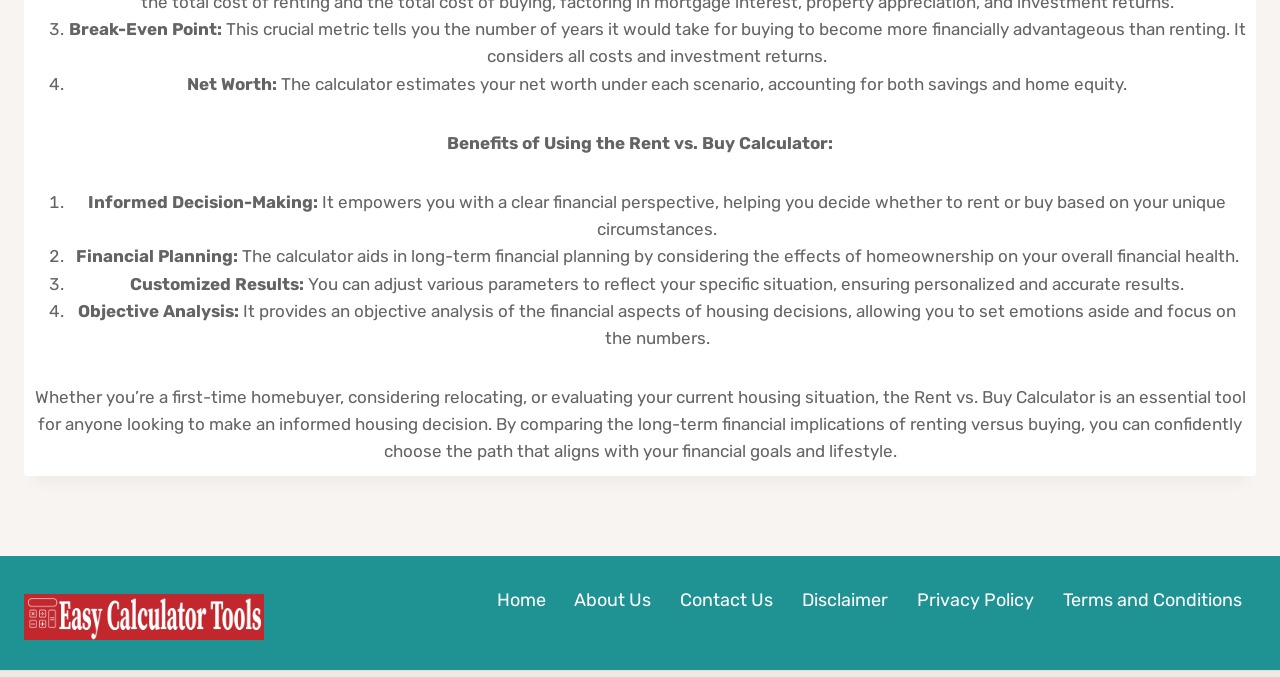Provide a one-word or one-phrase answer to the question:
What is the Rent vs. Buy Calculator used for?

Making informed housing decisions